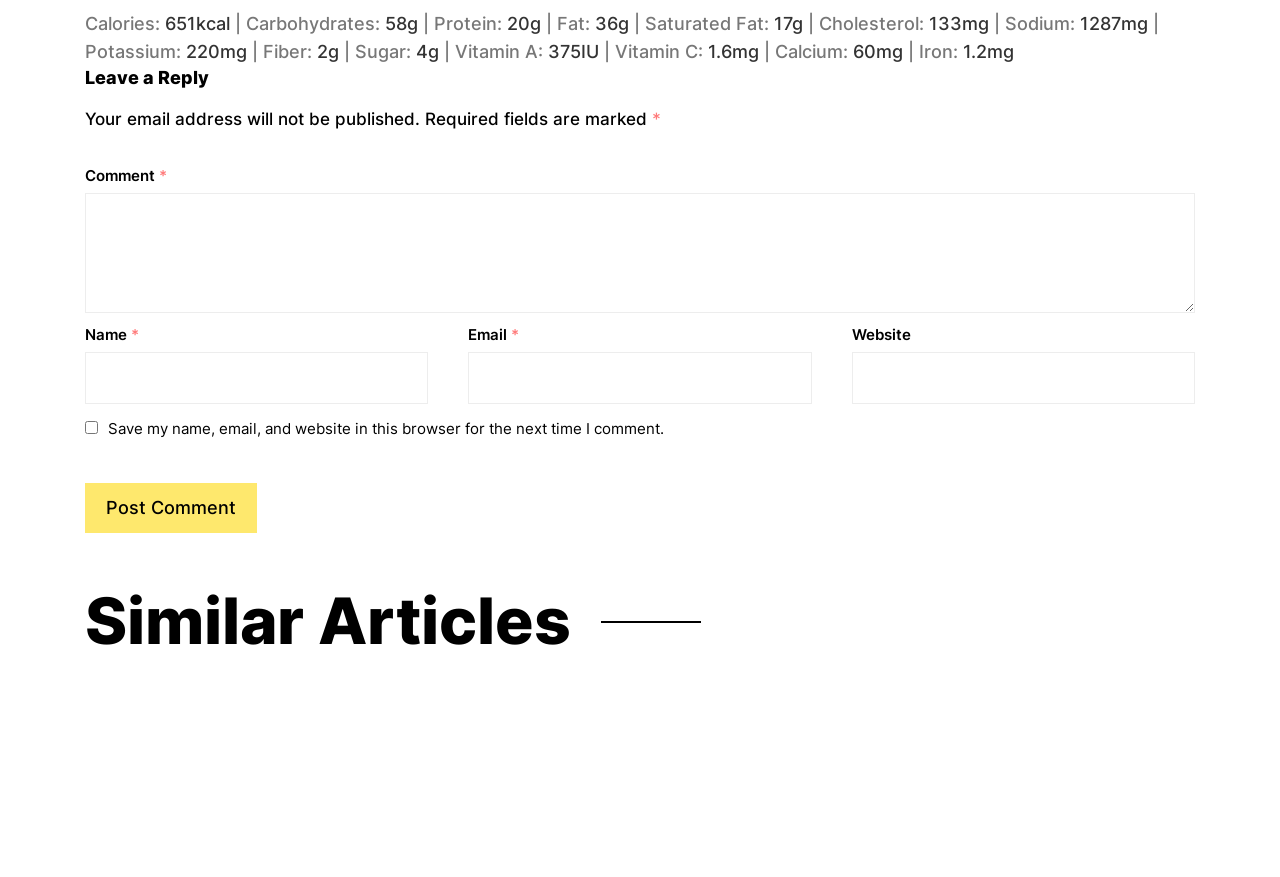Provide the bounding box coordinates of the HTML element this sentence describes: "parent_node: Comment * name="comment"". The bounding box coordinates consist of four float numbers between 0 and 1, i.e., [left, top, right, bottom].

[0.066, 0.221, 0.934, 0.357]